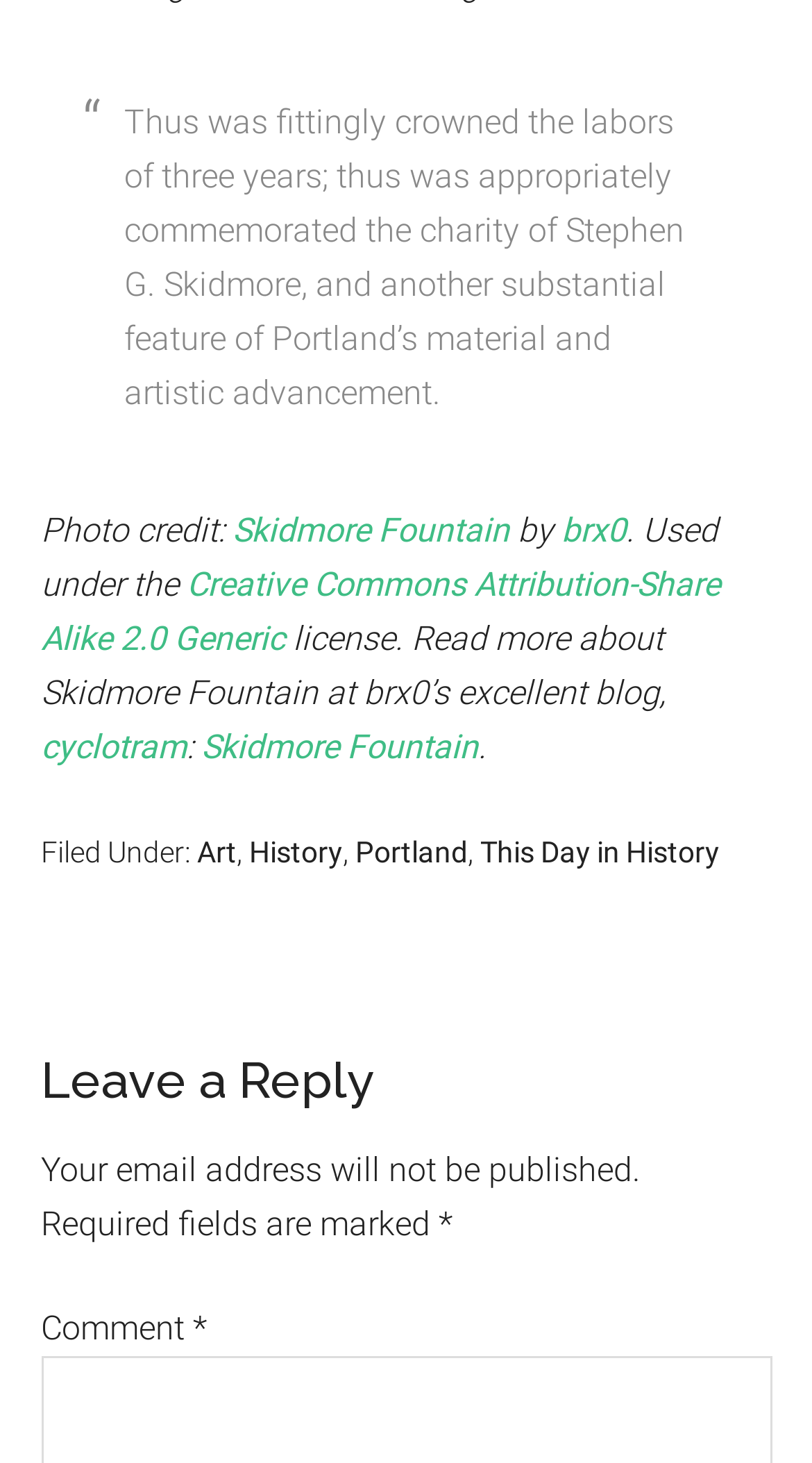What categories is the article filed under?
Please respond to the question with as much detail as possible.

The footer section of the webpage mentions that the article is filed under the categories of Art, History, Portland, and This Day in History. This information can be found at the bottom of the webpage.